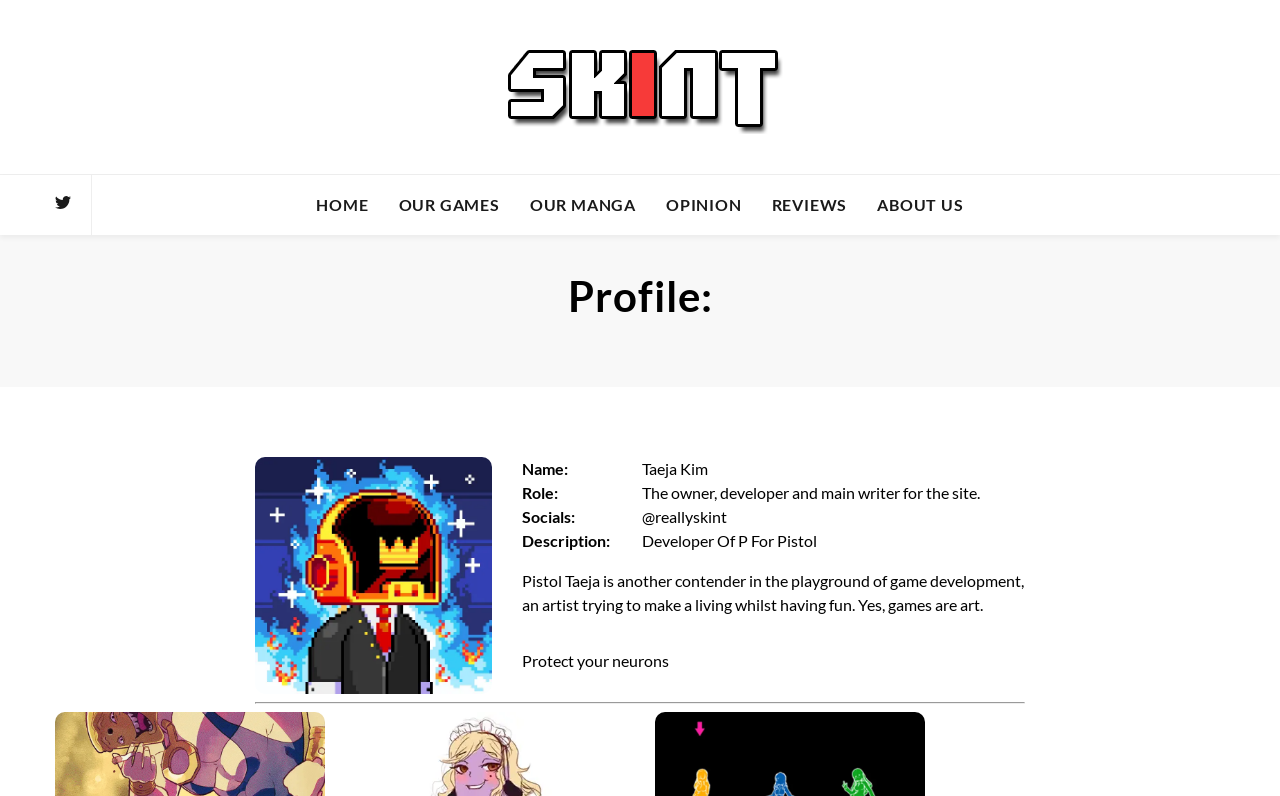Identify the bounding box coordinates of the region I need to click to complete this instruction: "Follow the Twitter account @reallyskint".

[0.501, 0.637, 0.568, 0.661]